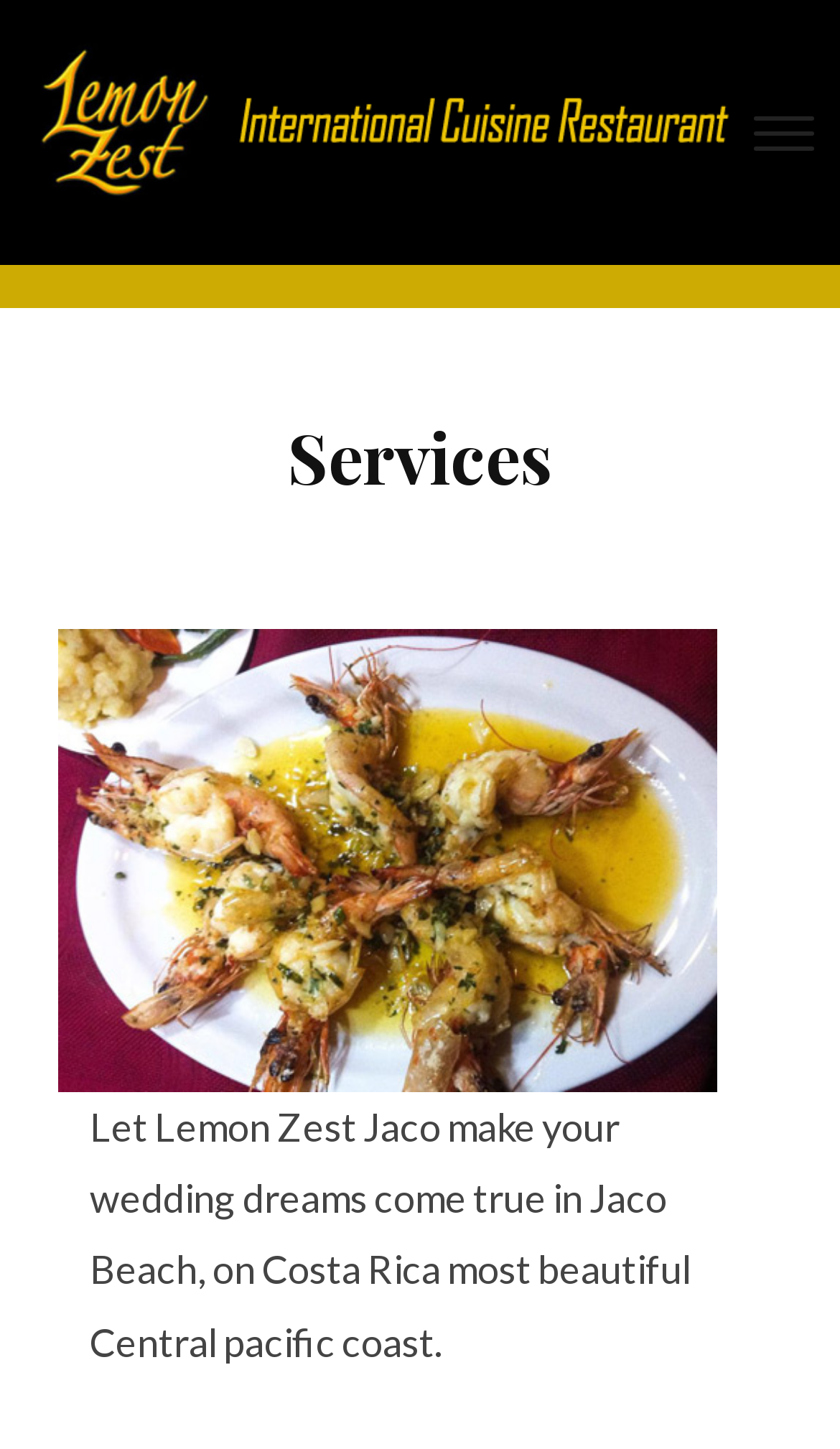Please provide the bounding box coordinates for the UI element as described: "Secondary Menu". The coordinates must be four floats between 0 and 1, represented as [left, top, right, bottom].

None